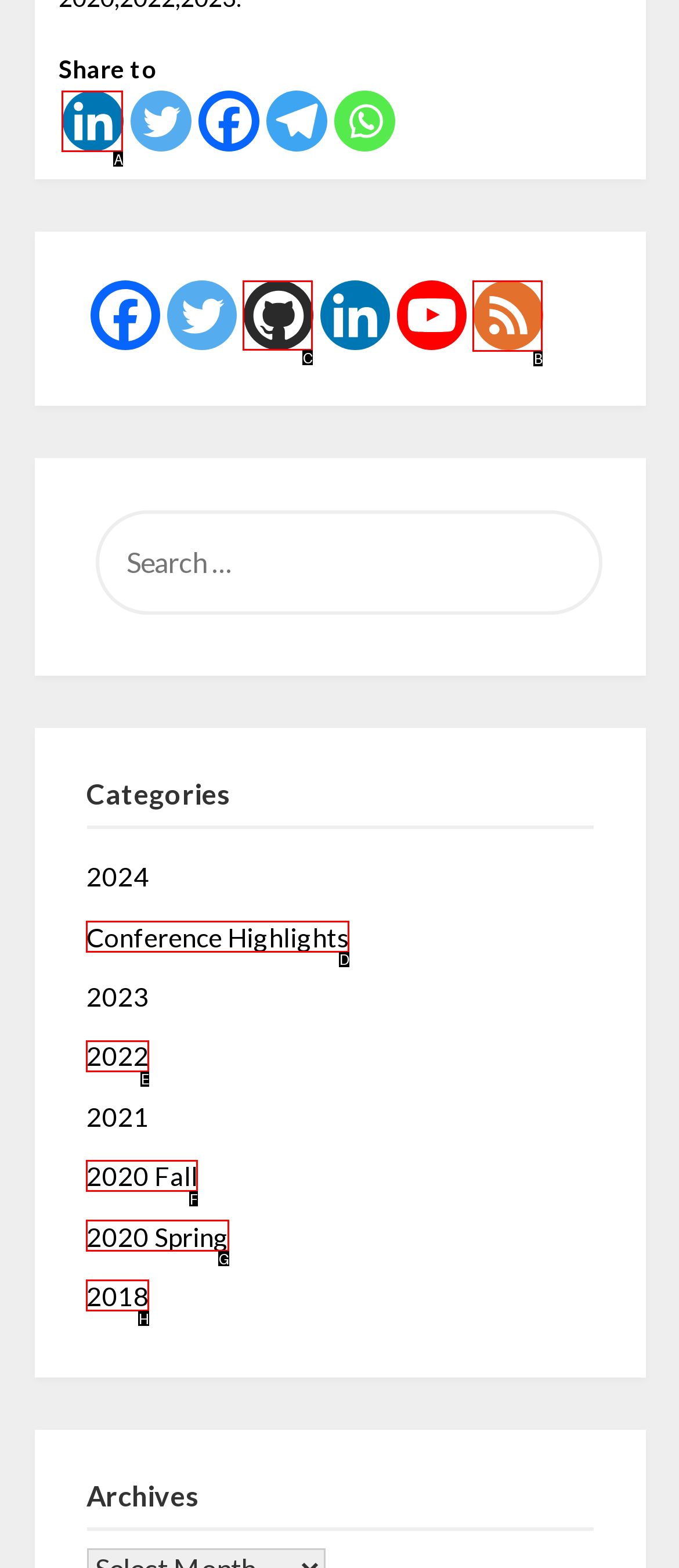Identify which lettered option to click to carry out the task: Explore the market overview article. Provide the letter as your answer.

None